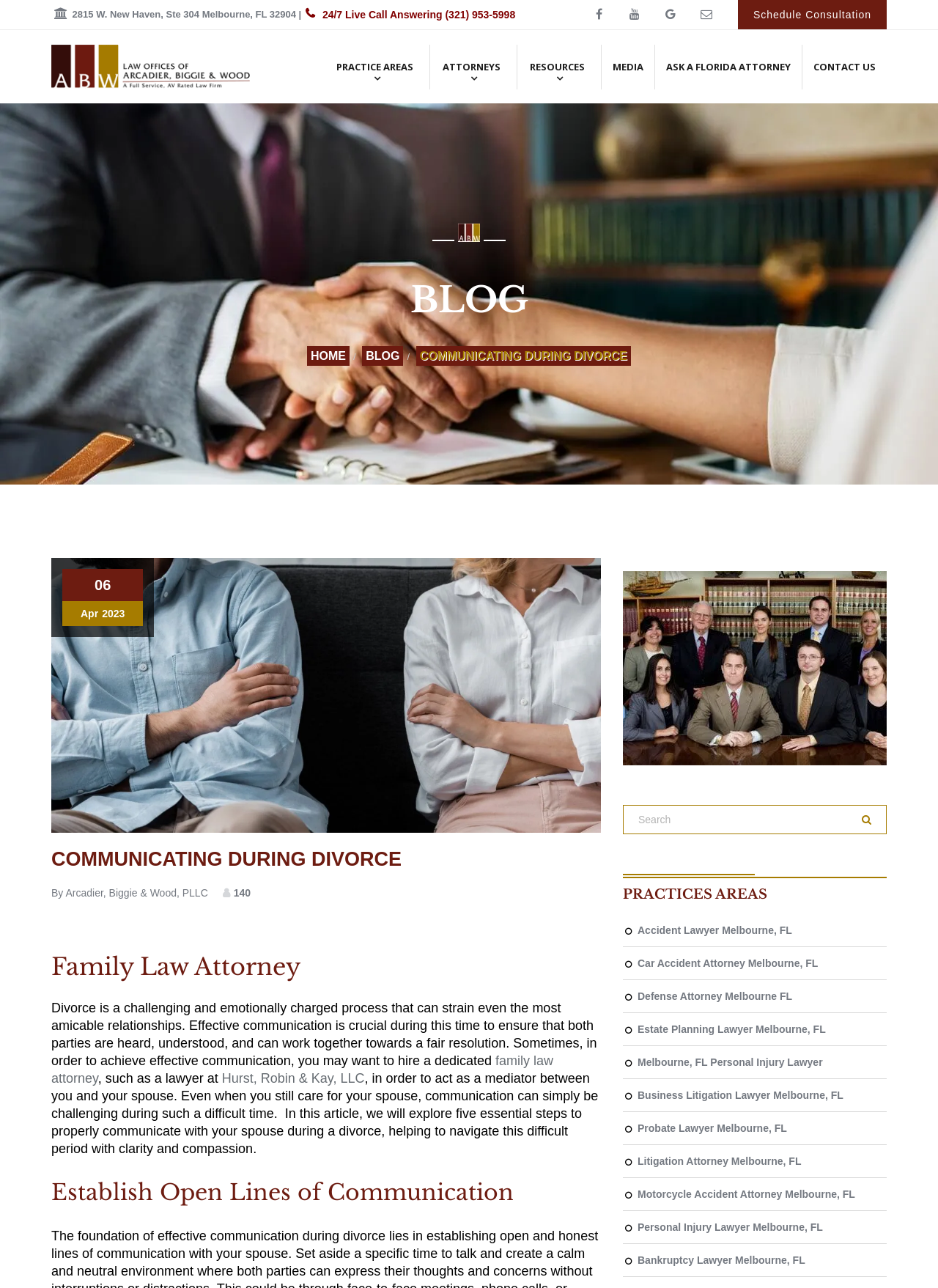What is the phone number for 24/7 live call answering?
Please provide a full and detailed response to the question.

I found the phone number by looking at the link element next to the '24/7 Live Call Answering' text, which contains the phone number '(321) 953-5998'.